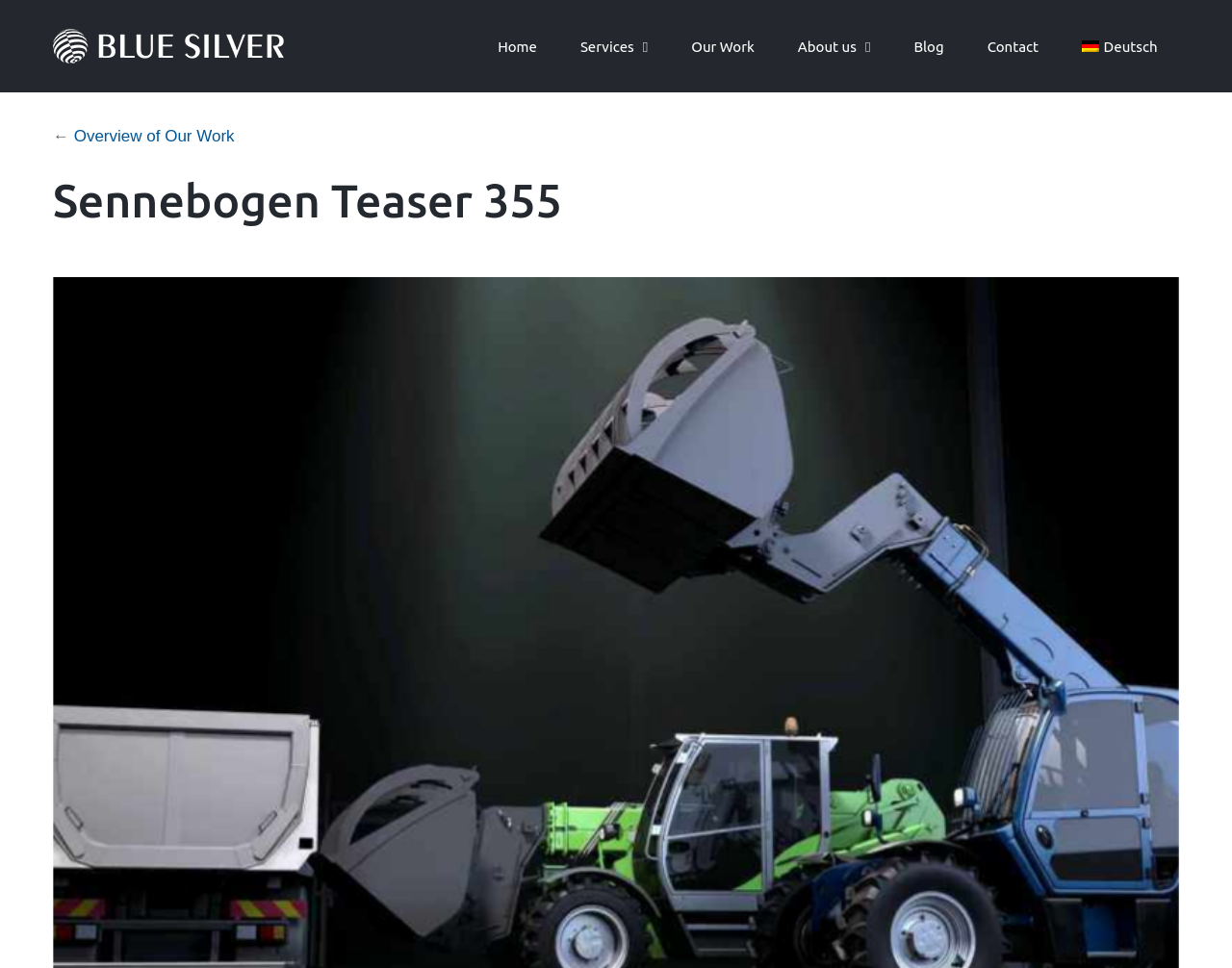What type of services does the company provide?
Provide a concise answer using a single word or phrase based on the image.

2D/3D animation and virtual reality